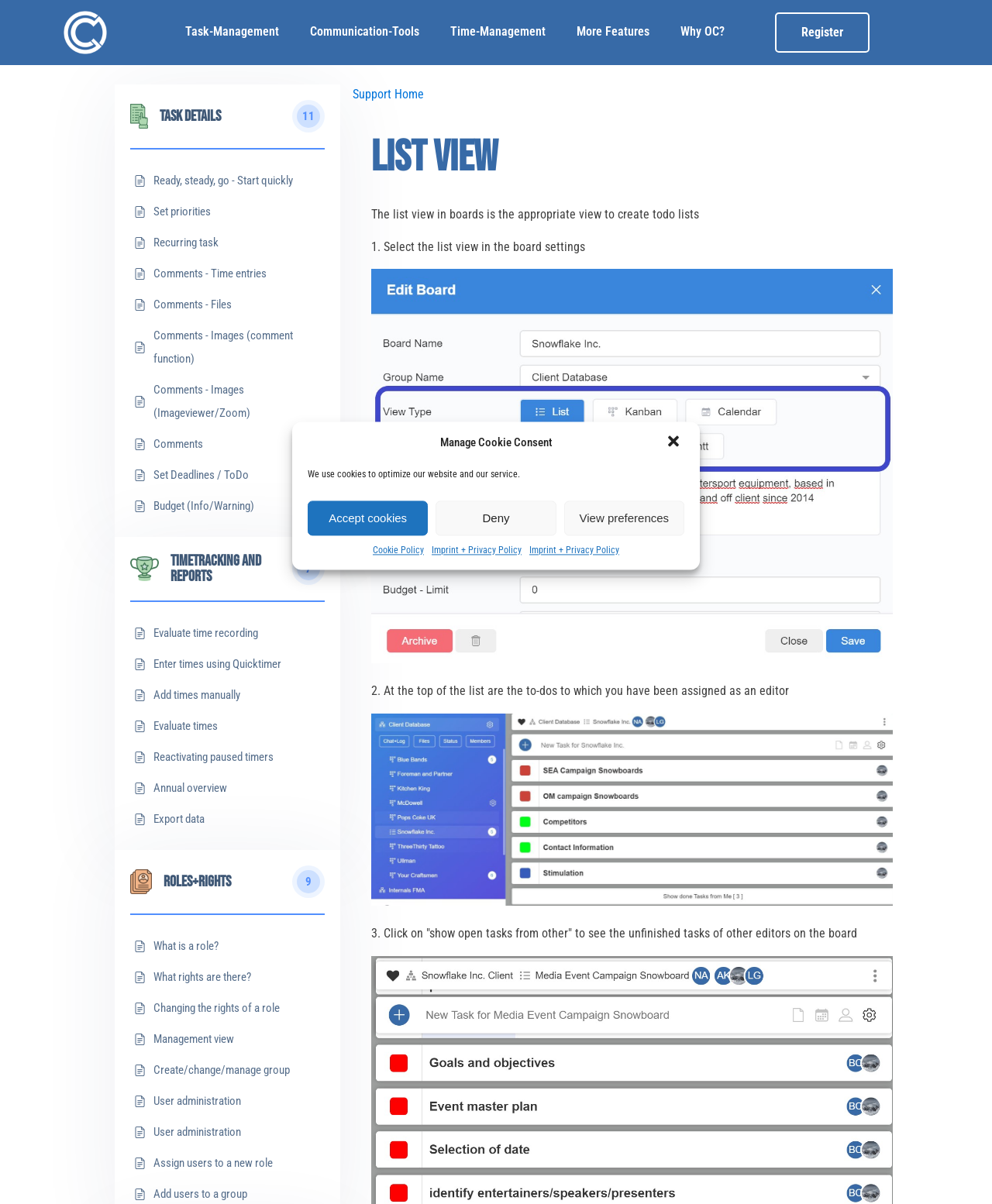Provide the bounding box coordinates of the area you need to click to execute the following instruction: "View Register page".

[0.781, 0.01, 0.876, 0.044]